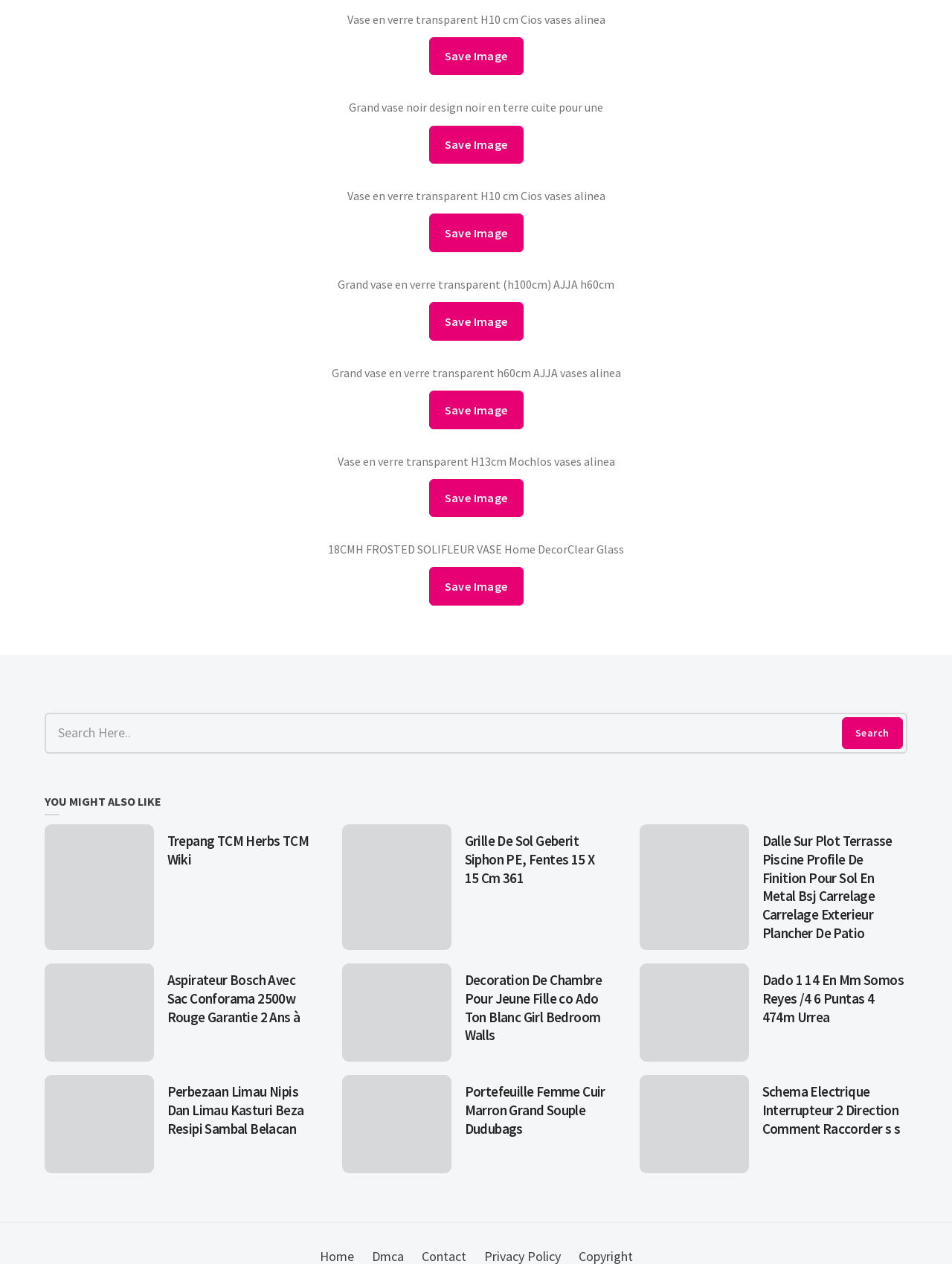Carefully observe the image and respond to the question with a detailed answer:
What is the purpose of the 'YOU MIGHT ALSO LIKE' section?

The 'YOU MIGHT ALSO LIKE' section is a heading that precedes a series of articles. The articles in this section likely contain content that is related to the main content of the webpage, and the purpose of this section is to recommend this related content to the user.